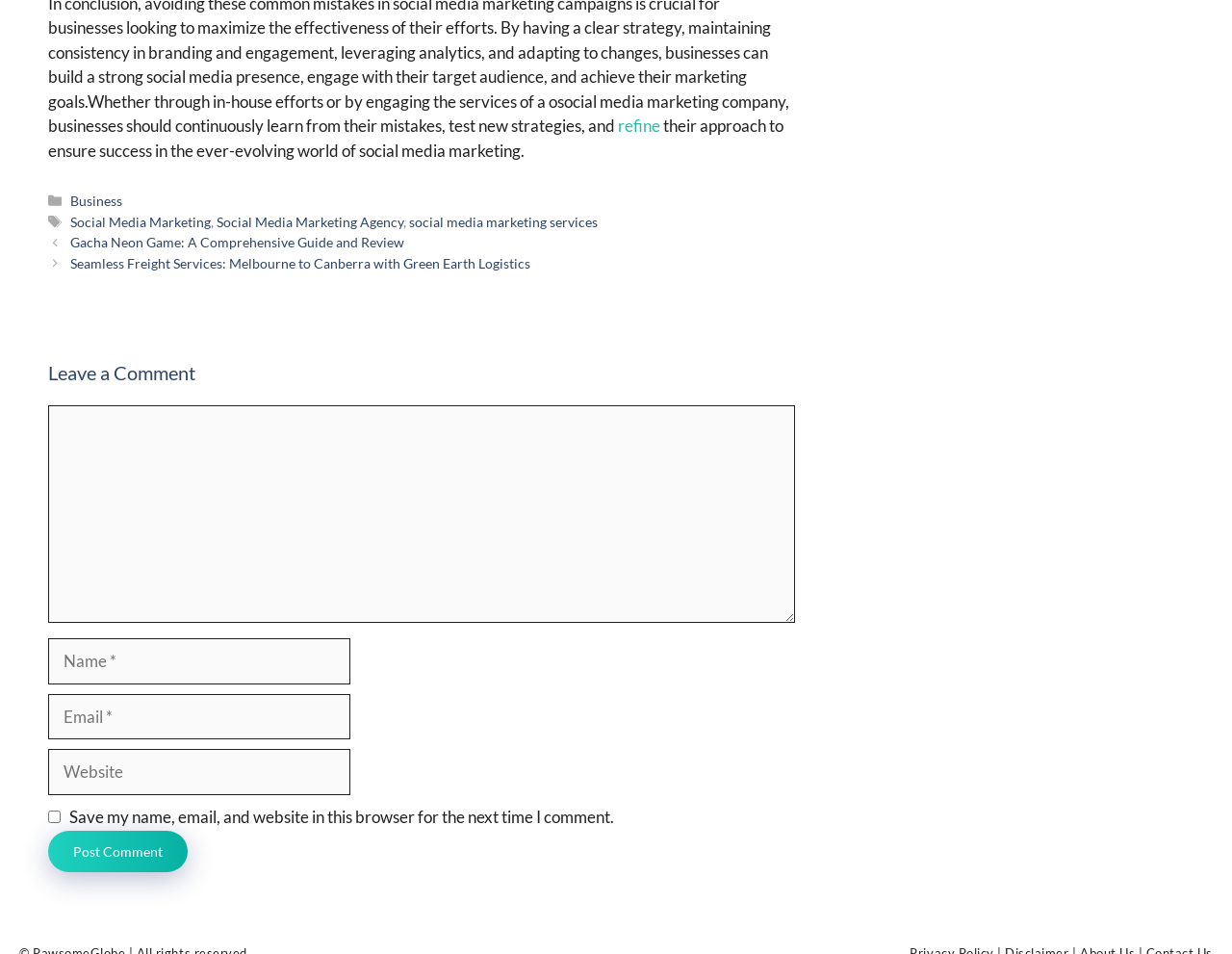Could you specify the bounding box coordinates for the clickable section to complete the following instruction: "Click the 'Post Comment' button"?

[0.039, 0.871, 0.152, 0.914]